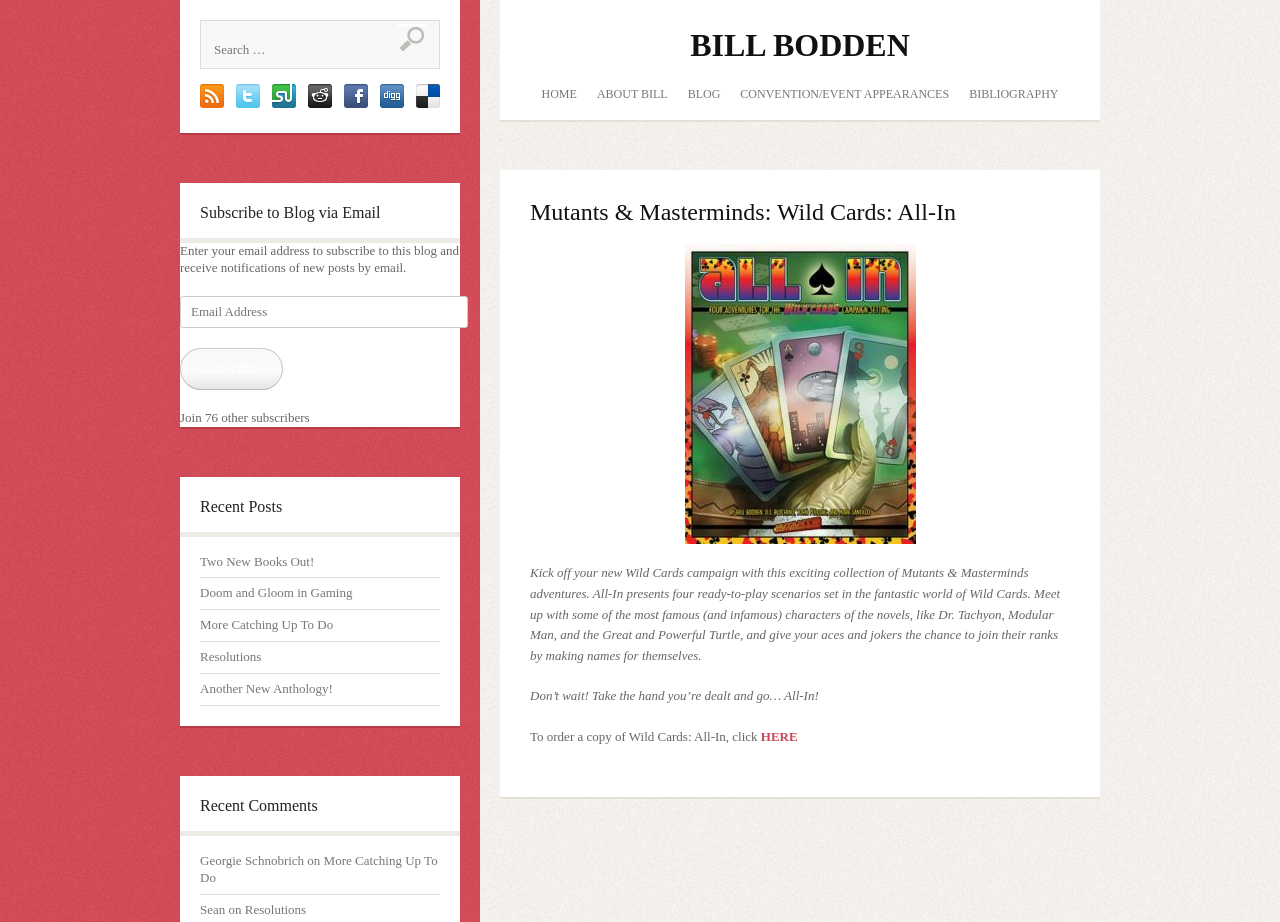Pinpoint the bounding box coordinates of the clickable area needed to execute the instruction: "Tweet this". The coordinates should be specified as four float numbers between 0 and 1, i.e., [left, top, right, bottom].

[0.184, 0.104, 0.203, 0.12]